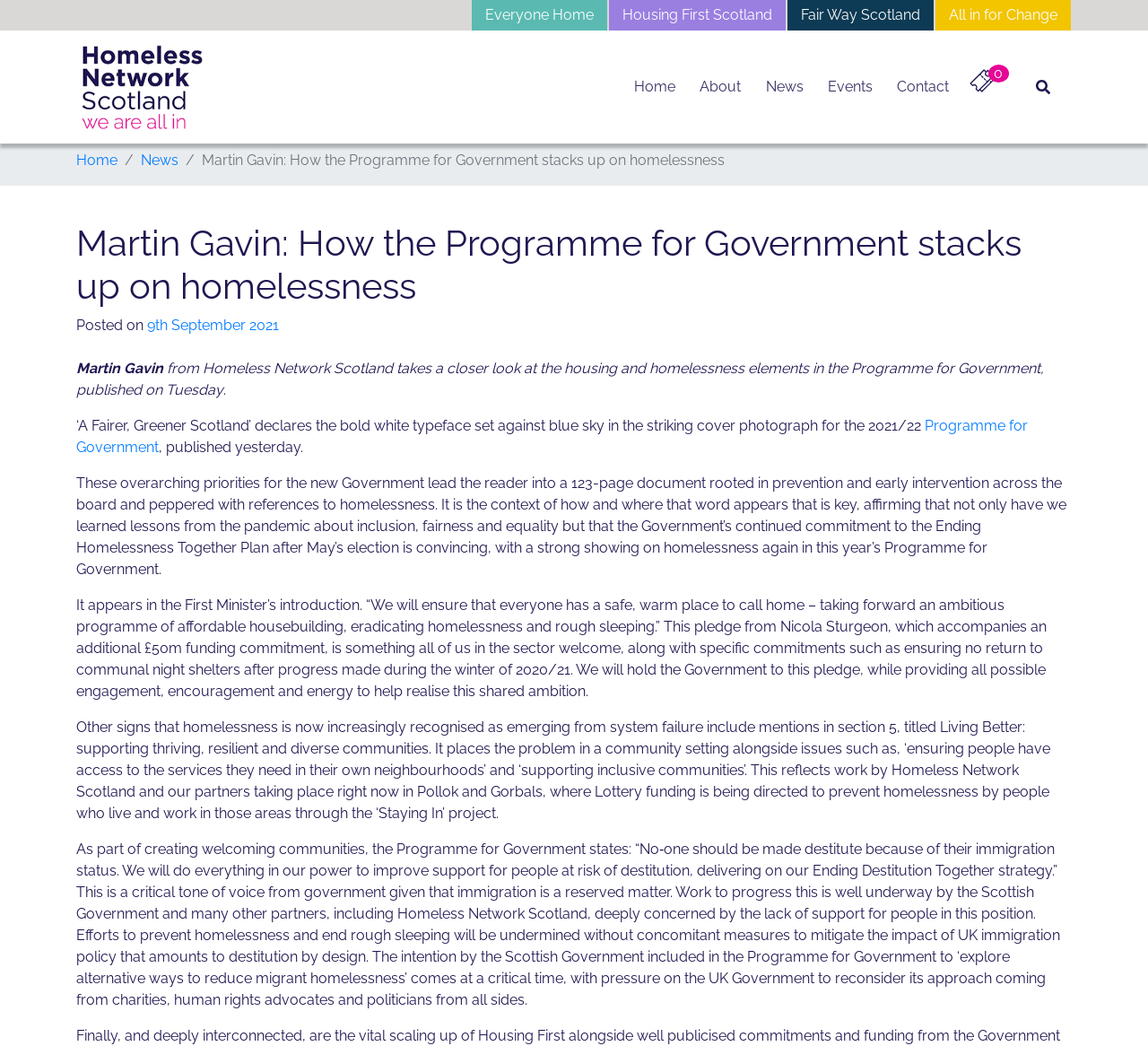Provide the bounding box coordinates of the HTML element described by the text: "Housing First Scotland". The coordinates should be in the format [left, top, right, bottom] with values between 0 and 1.

[0.53, 0.0, 0.684, 0.029]